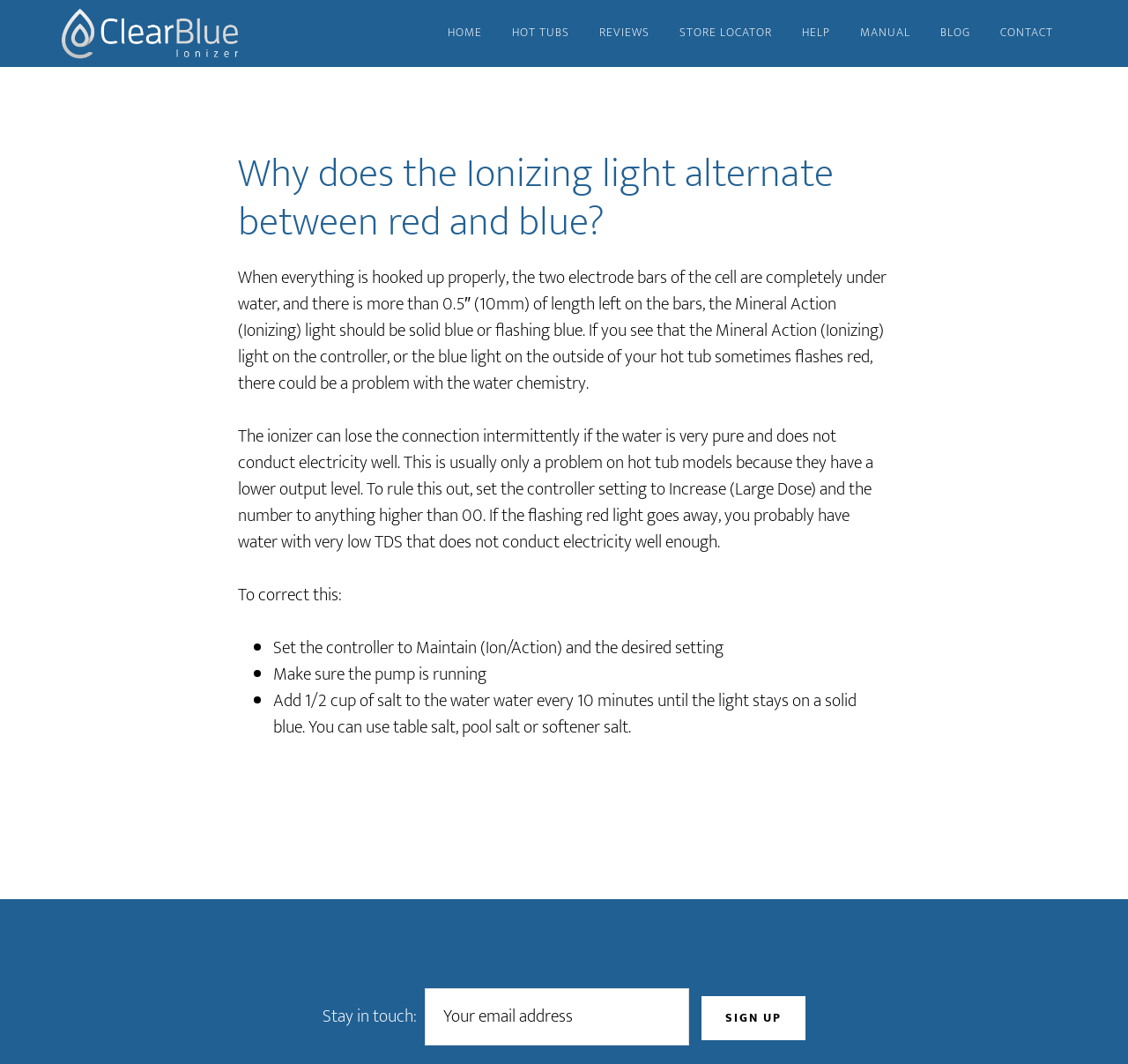Please locate the bounding box coordinates of the element that should be clicked to complete the given instruction: "Enter email address in the 'Stay in touch:' textbox".

[0.377, 0.929, 0.611, 0.983]